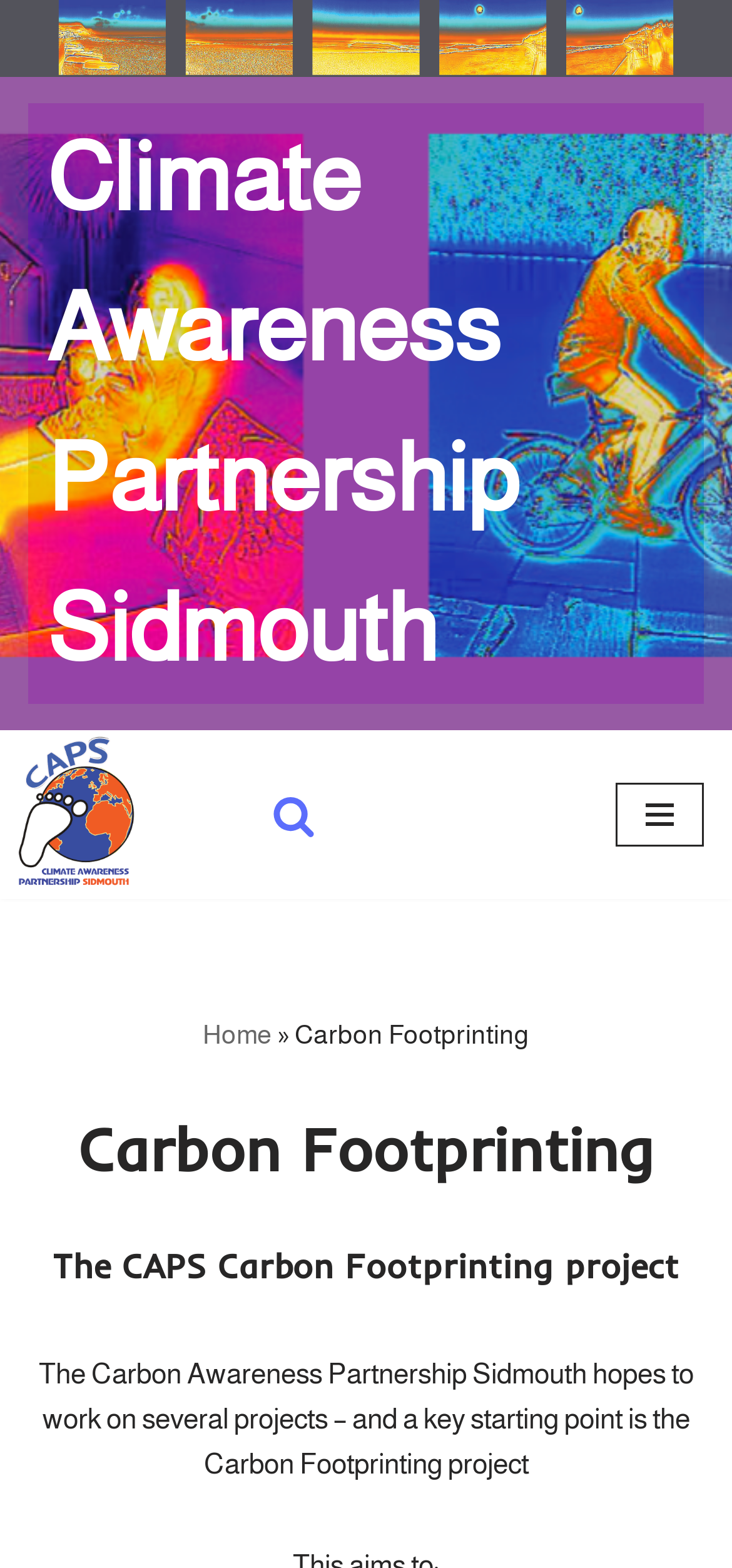What is the name of the partnership?
Utilize the information in the image to give a detailed answer to the question.

I found the answer by looking at the link element with the text 'Climate Awareness Partnership Sidmouth' which is located at the top of the page.